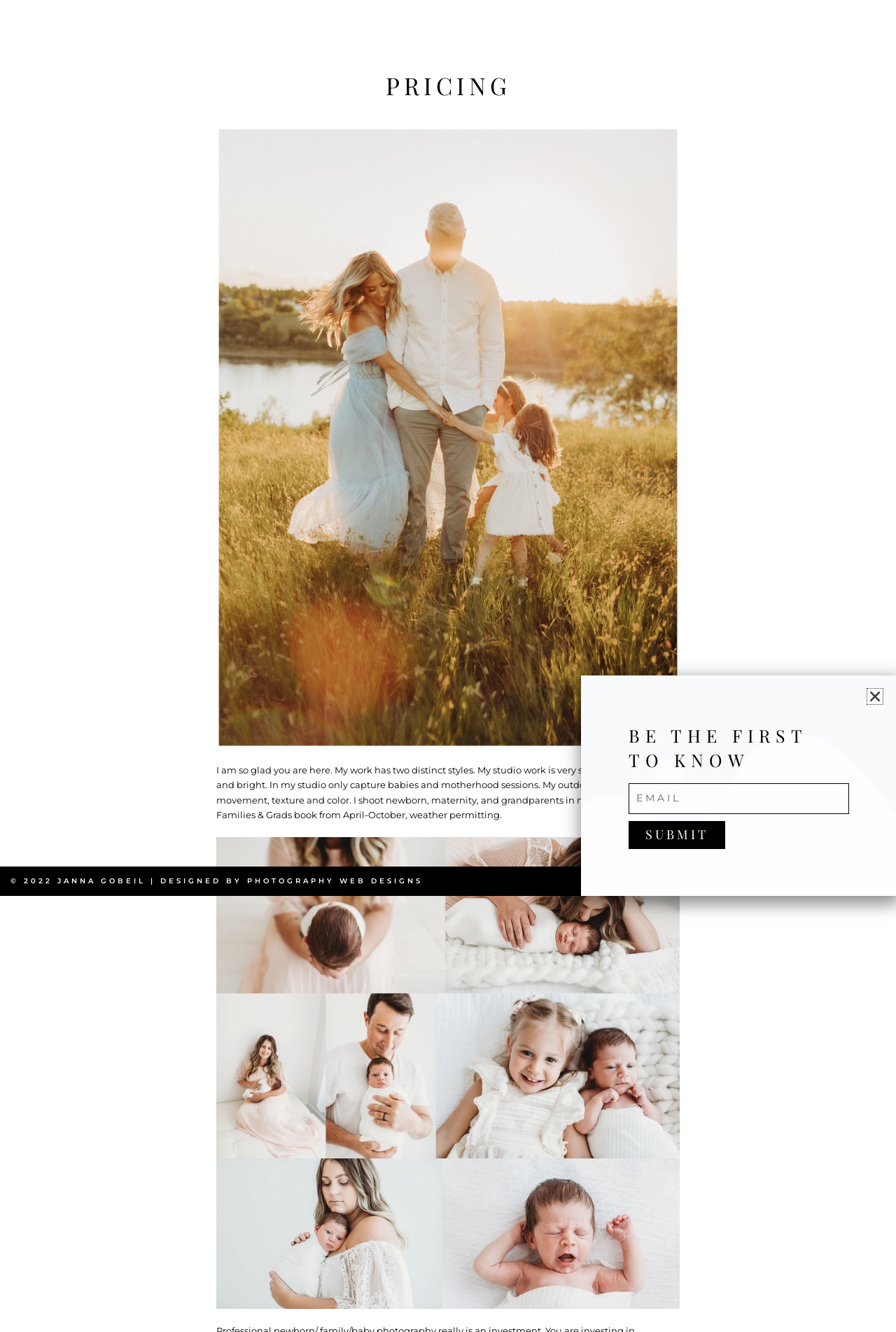Please locate the bounding box coordinates of the element that should be clicked to complete the given instruction: "Visit Facebook page".

[0.896, 0.652, 0.924, 0.671]